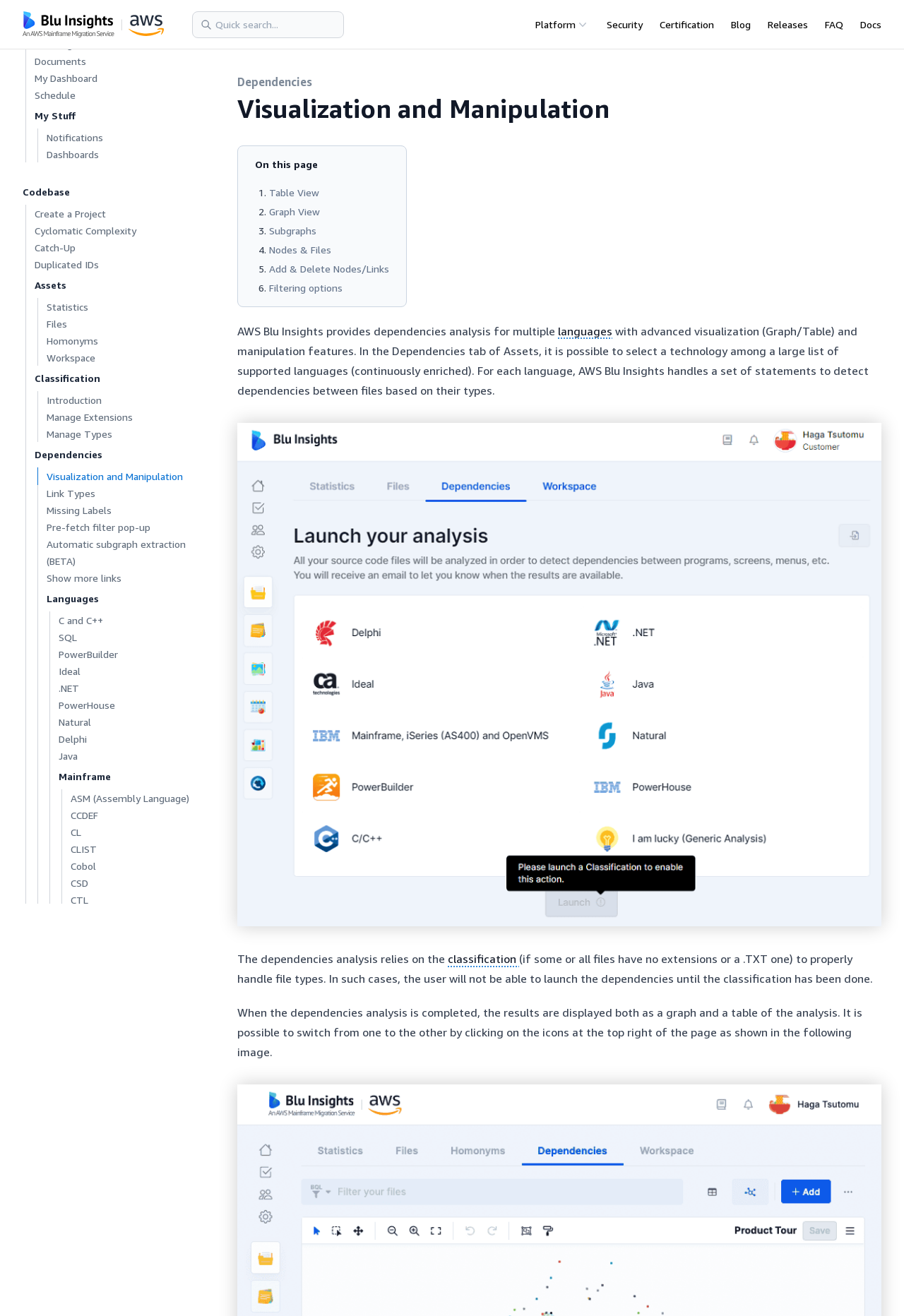Identify the bounding box for the described UI element. Provide the coordinates in (top-left x, top-left y, bottom-right x, bottom-right y) format with values ranging from 0 to 1: Get Started

[0.029, 0.014, 0.097, 0.027]